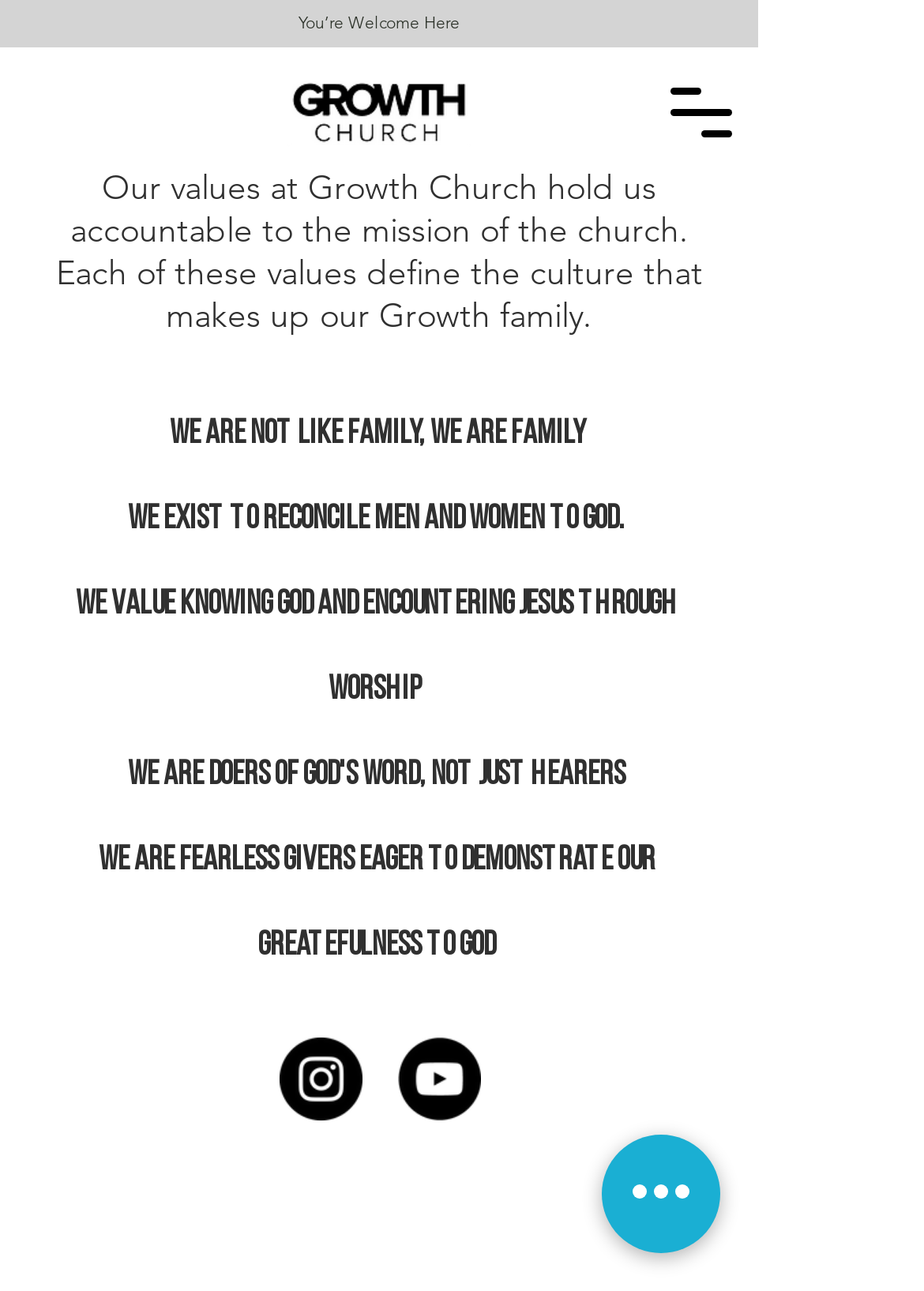Reply to the question with a single word or phrase:
How many social media links are present at the bottom?

2